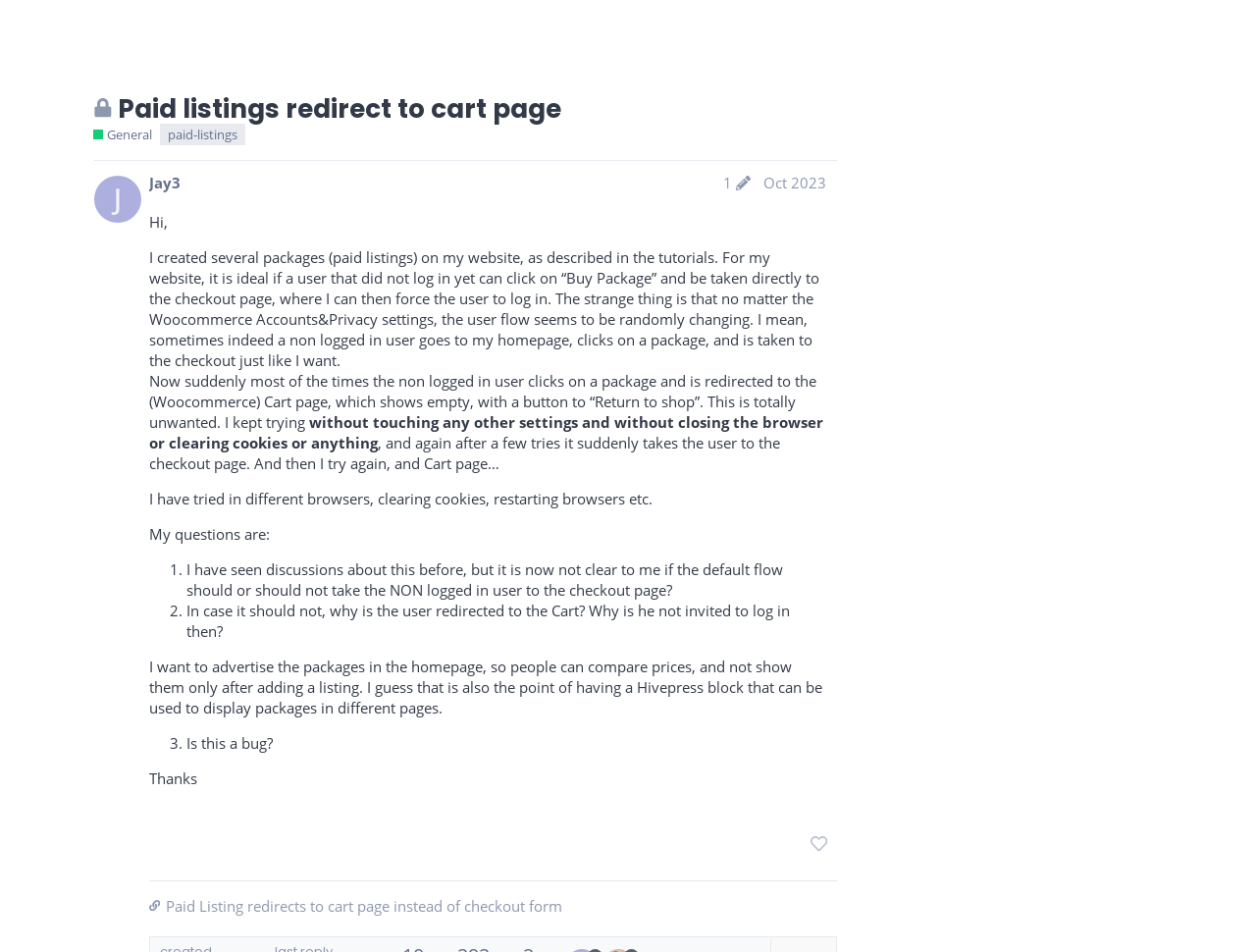Find the UI element described as: "​" and predict its bounding box coordinates. Ensure the coordinates are four float numbers between 0 and 1, [left, top, right, bottom].

[0.892, 0.015, 0.926, 0.059]